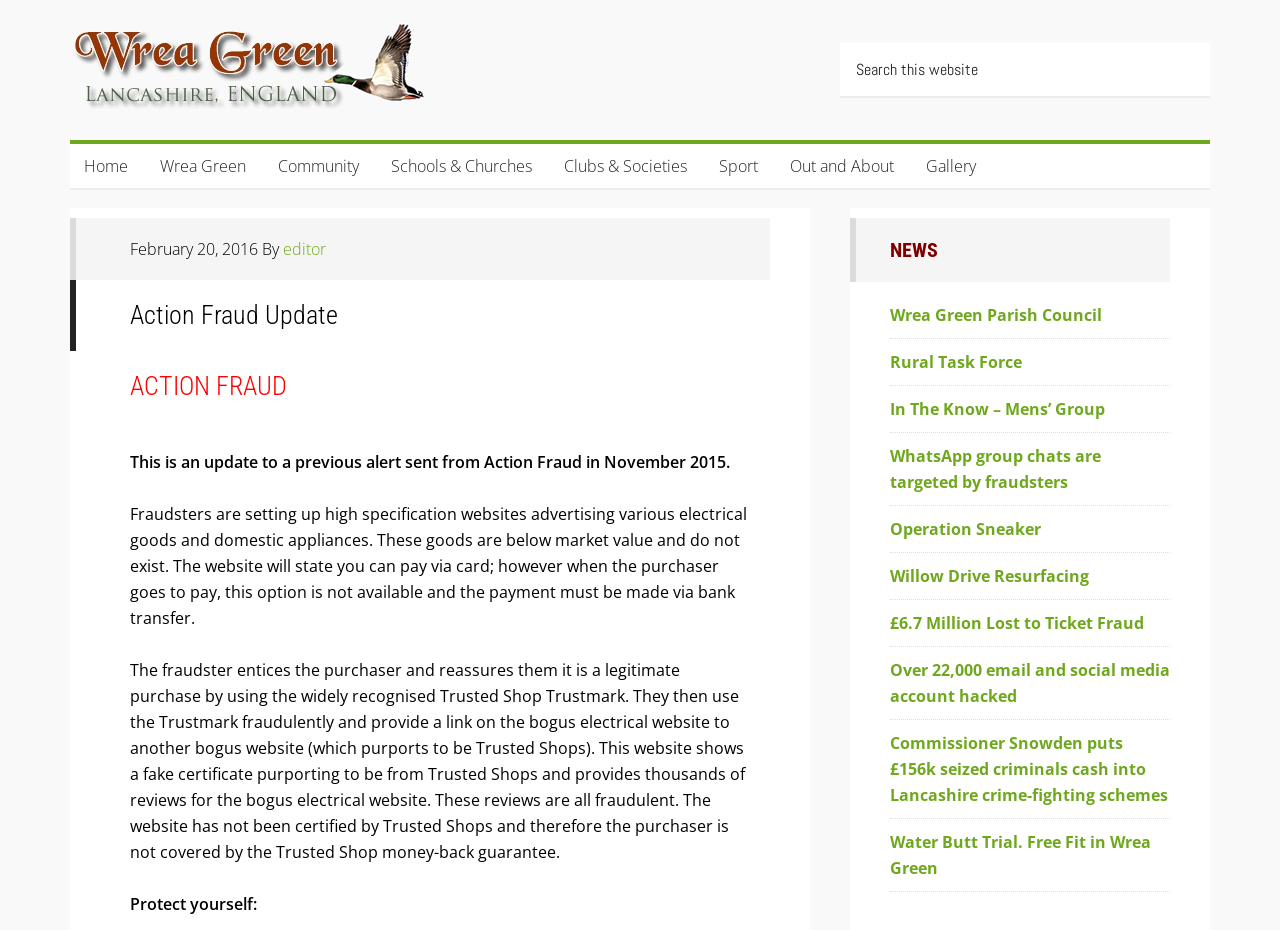Locate the bounding box coordinates of the clickable element to fulfill the following instruction: "View next post". Provide the coordinates as four float numbers between 0 and 1 in the format [left, top, right, bottom].

None